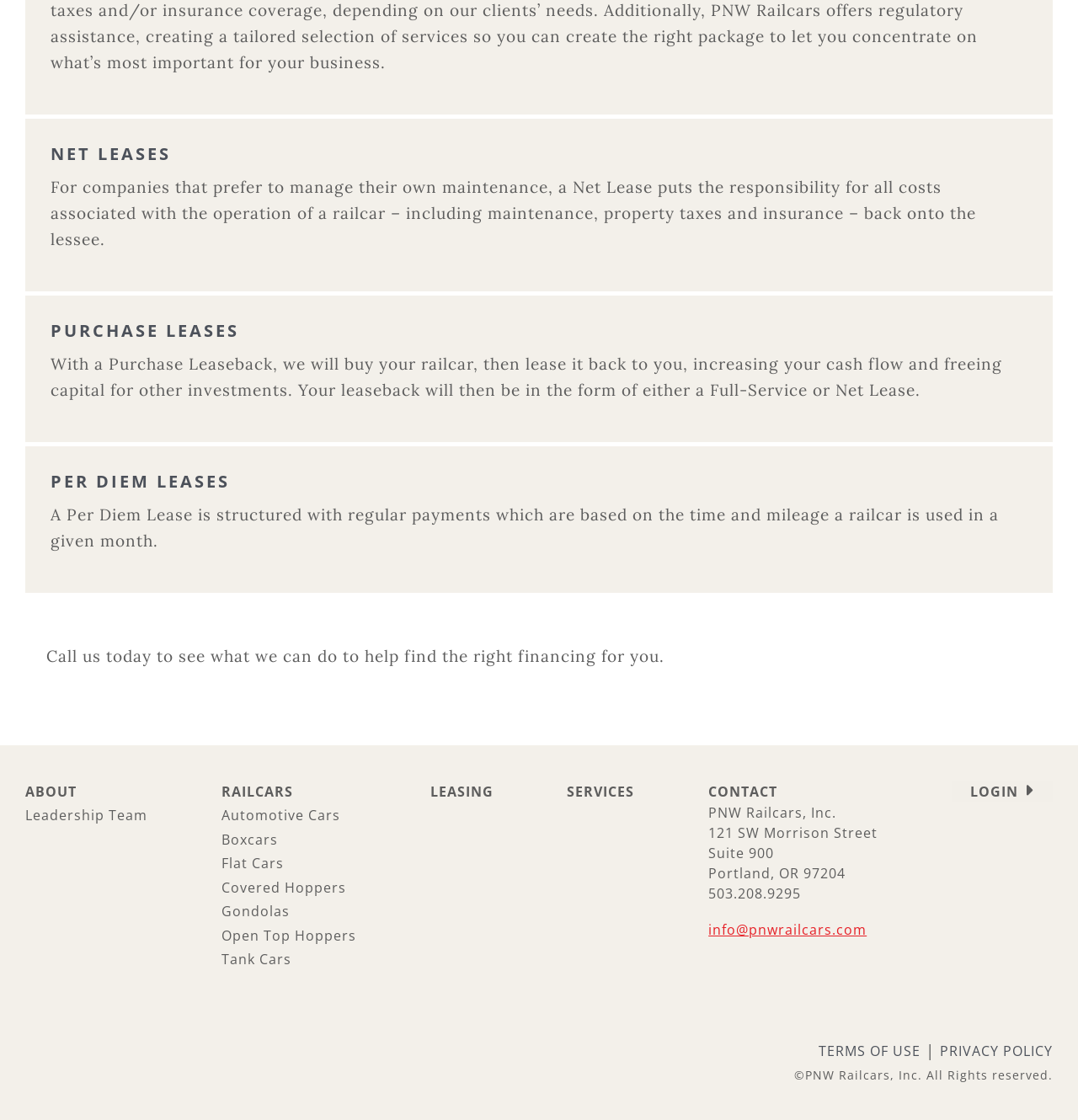Mark the bounding box of the element that matches the following description: "Flat Cars".

[0.205, 0.762, 0.263, 0.779]